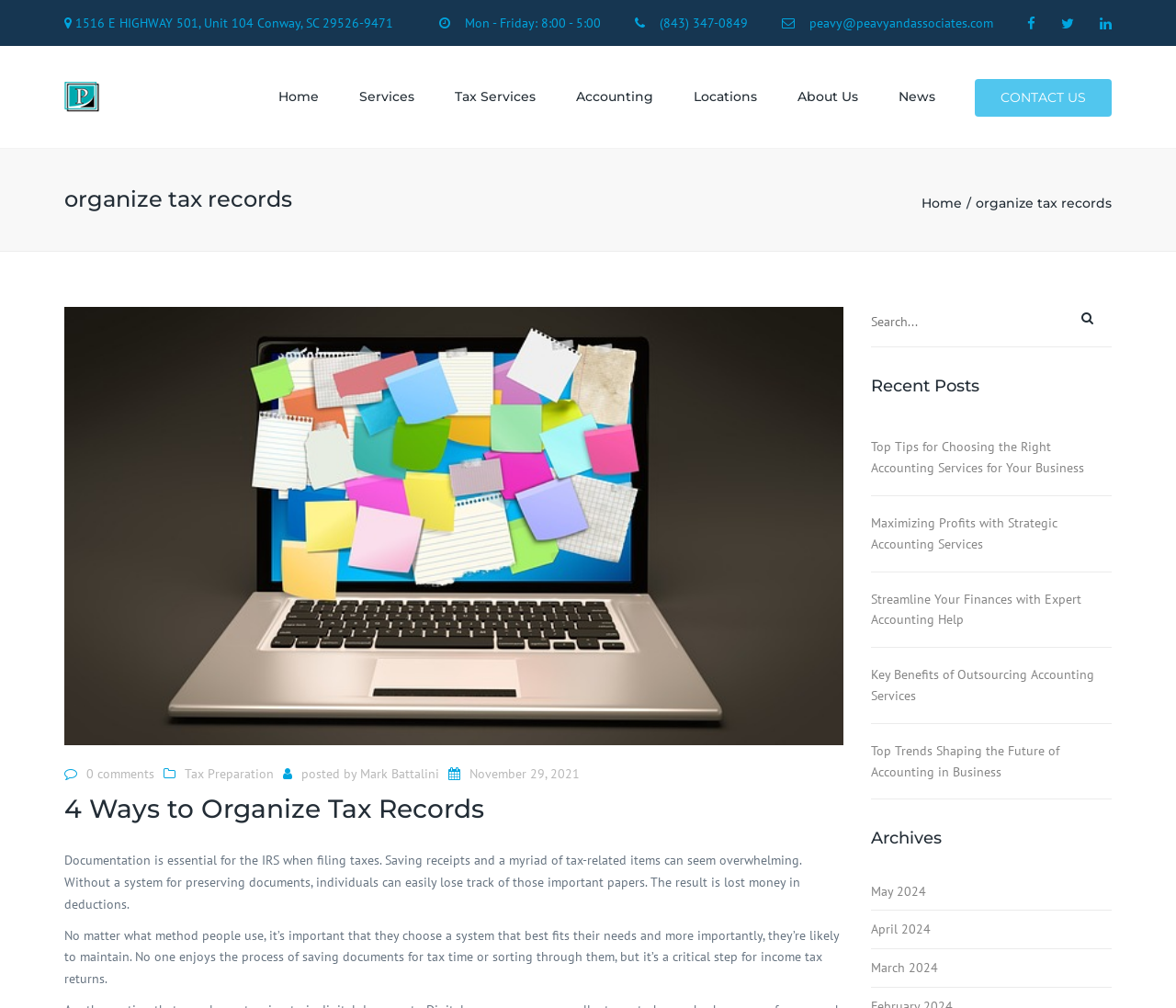Give a full account of the webpage's elements and their arrangement.

This webpage is about Peavy and Associates, PC, an accounting firm. At the top, there is a search bar and a textbox with a placeholder text "type and press ‘enter’". Below that, there is a layout table with the firm's address, phone number, and email address.

To the right of the address section, there are three social media links. Below that, there is a navigation menu with links to various pages, including "Home", "Services", "Tax Services", "Accounting", "Payroll", "Consulting", "Attestation", "Locations", "About Us", and "News".

On the left side of the page, there is a logo and a link to the homepage. Below that, there is a section with links to various accounting services, including "TAX SERVICES", "ACCOUNTING", "PAYROLL", "CONSULTING", and "ATTESTATION".

The main content of the page is an article titled "4 Ways to Organize Tax Records". The article discusses the importance of documenting tax-related items and provides tips on how to organize them. There are two paragraphs of text summarizing the article.

Below the article, there is a section with links to recent posts, including "Top Tips for Choosing the Right Accounting Services for Your Business", "Maximizing Profits with Strategic Accounting Services", and others. Further down, there is a section with archives, listing links to posts from May 2024, April 2024, and March 2024.

At the bottom of the page, there is a contact link and a link to the homepage.